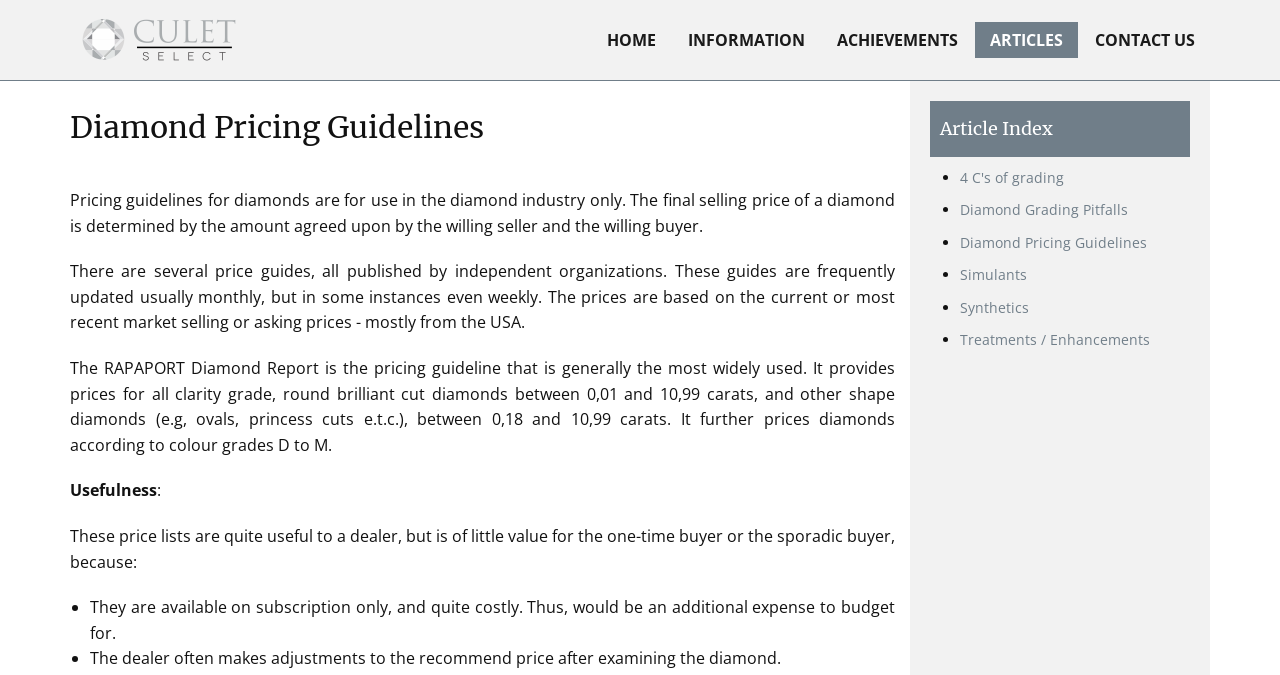Use the details in the image to answer the question thoroughly: 
Why are diamond price lists of little value to one-time buyers?

The webpage explains that diamond price lists are of little value to one-time buyers or sporadic buyers because they are available on subscription only and are quite costly. This means that the buyer would need to budget for the additional expense of accessing the price lists, making them less useful for occasional buyers.